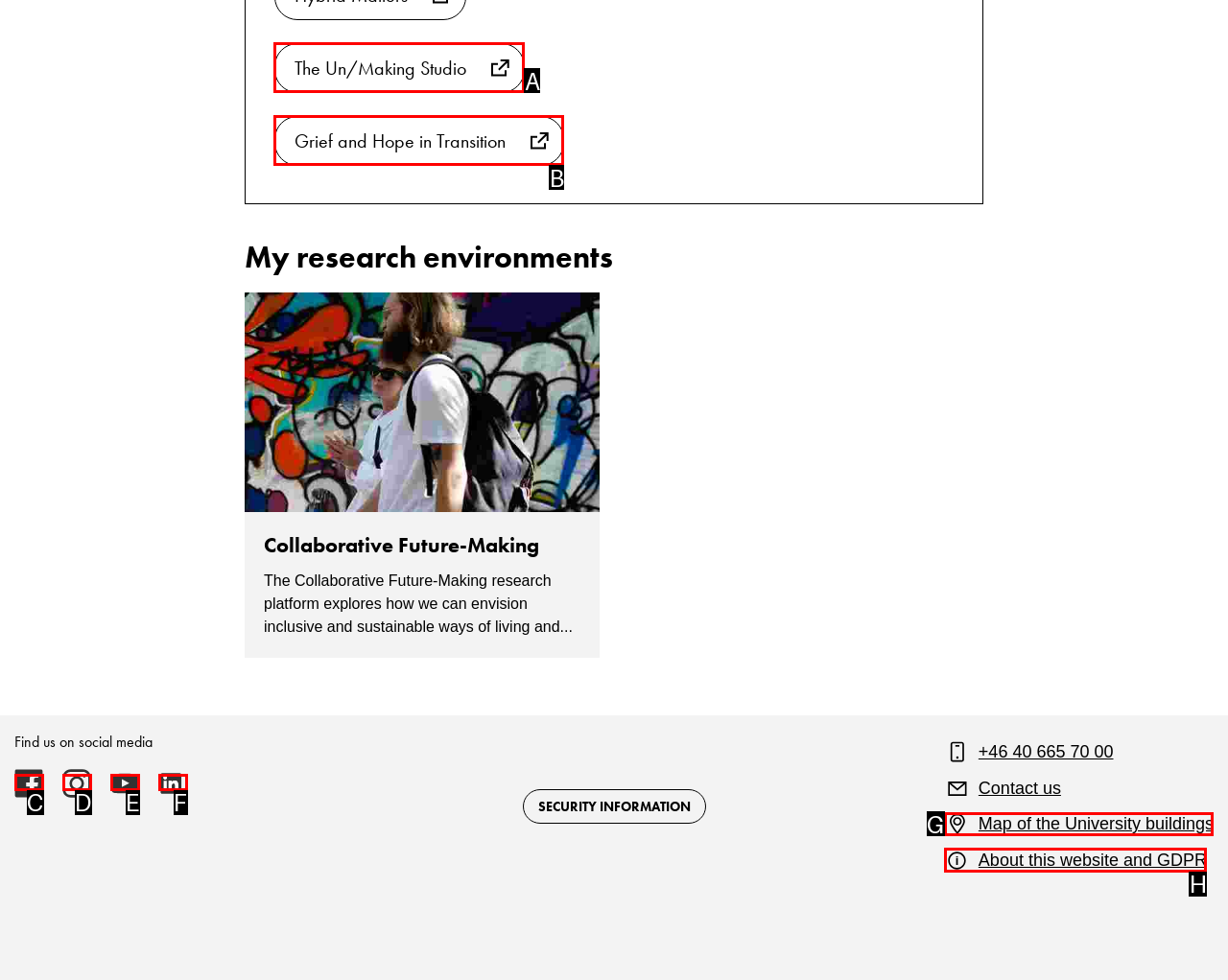Find the correct option to complete this instruction: View the map of University buildings. Reply with the corresponding letter.

G